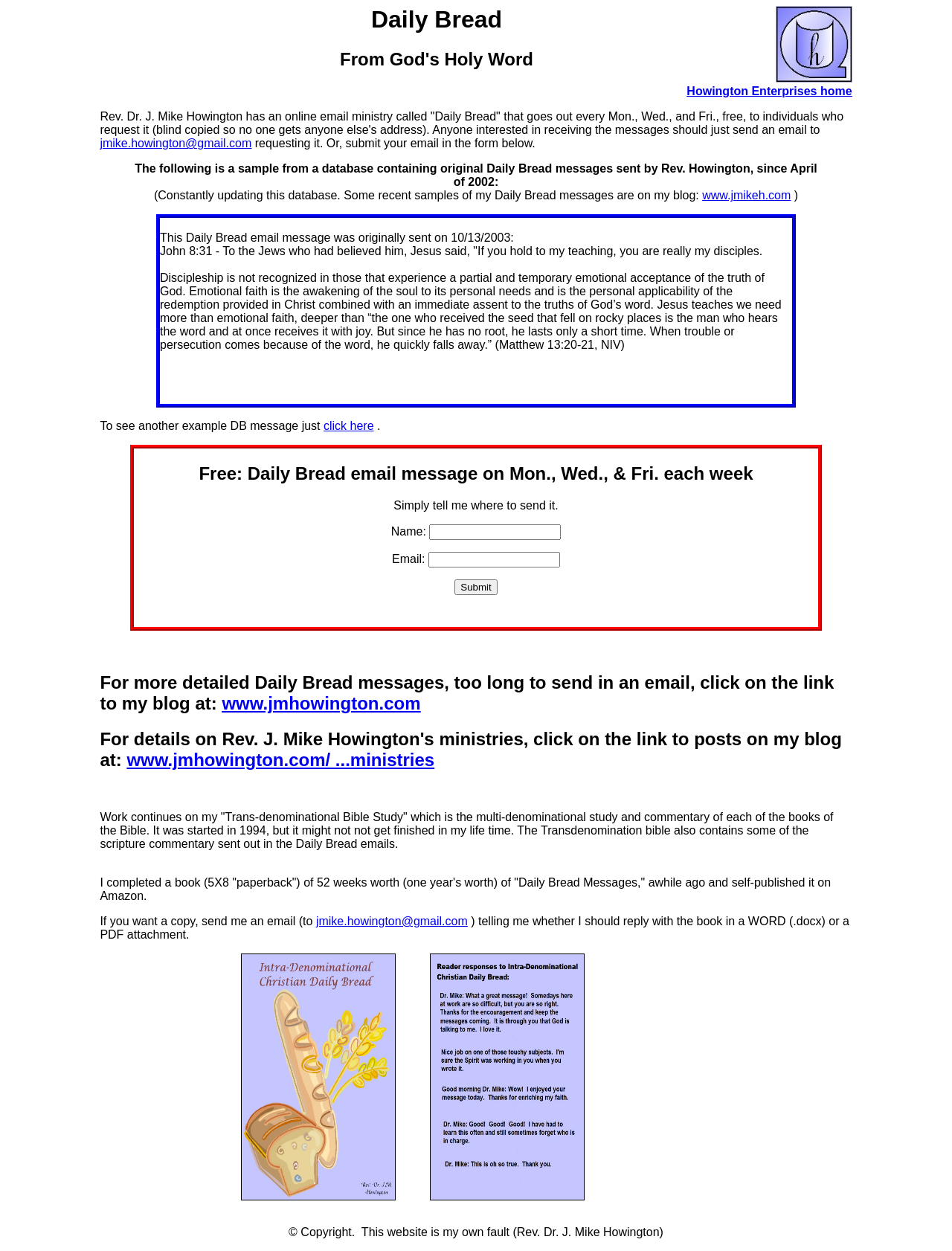What is the title of the blog mentioned in the webpage?
Refer to the image and respond with a one-word or short-phrase answer.

www.jmikeh.com